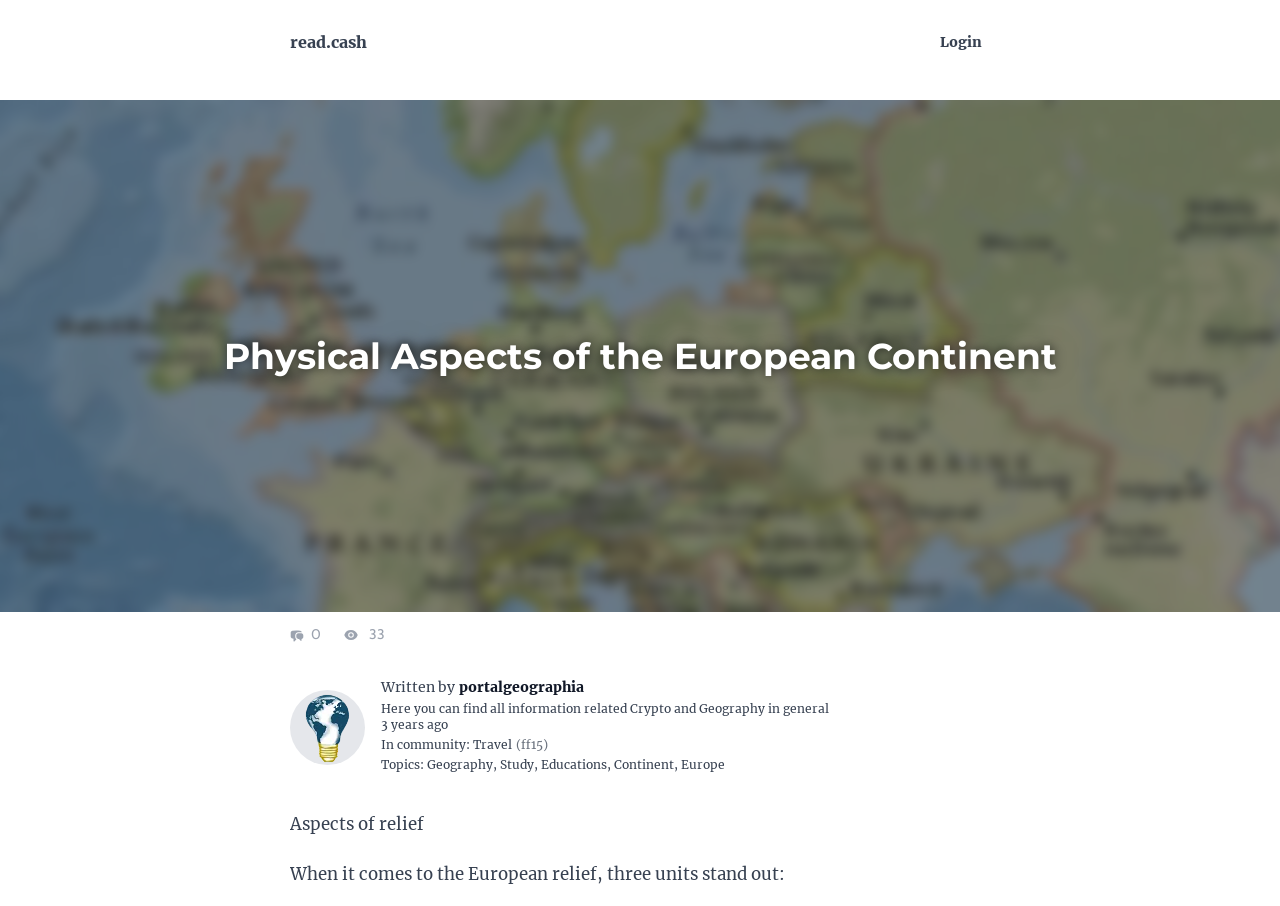Please determine the bounding box coordinates of the element's region to click in order to carry out the following instruction: "learn about the European Continent". The coordinates should be four float numbers between 0 and 1, i.e., [left, top, right, bottom].

[0.156, 0.353, 0.844, 0.433]